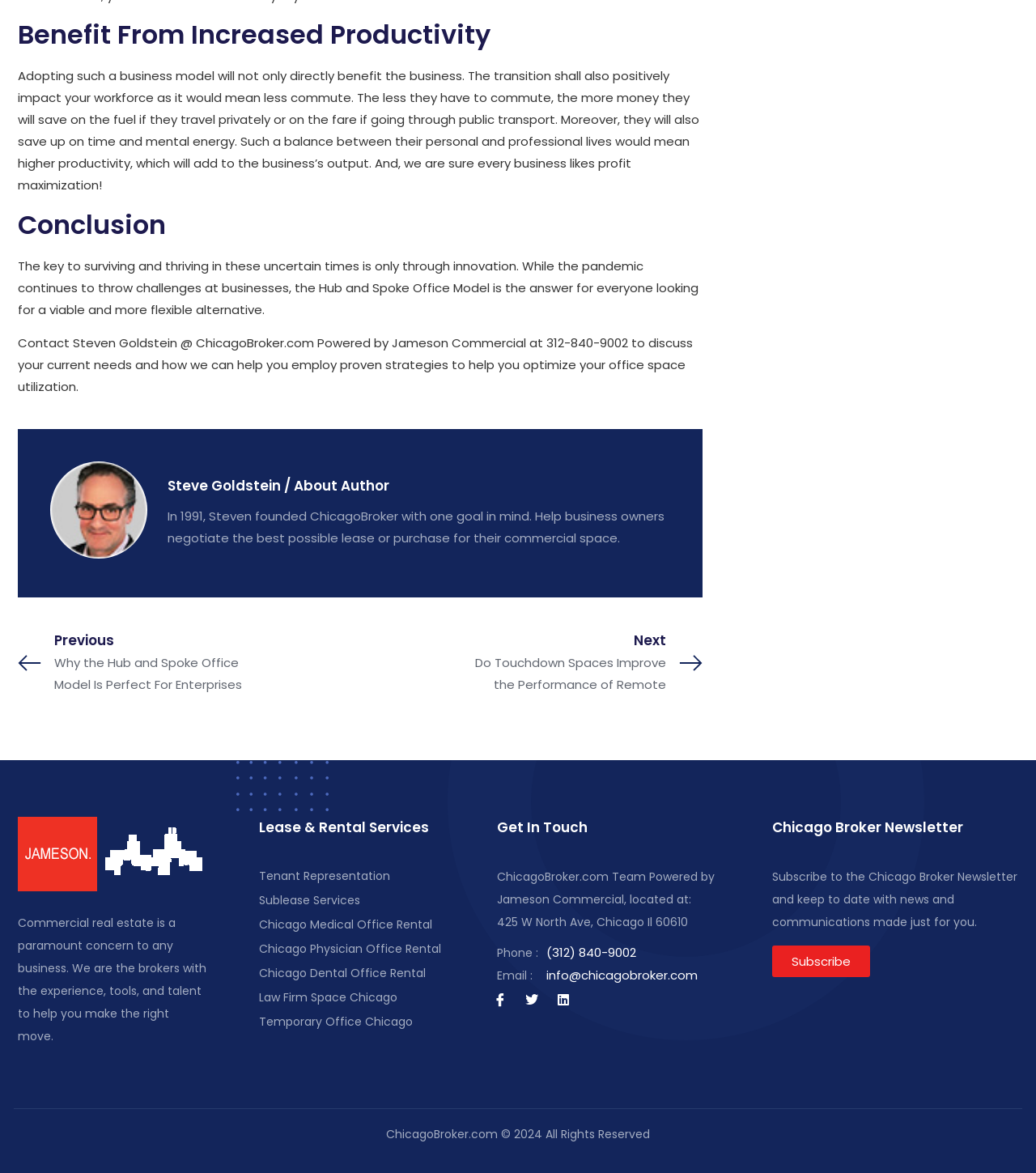Predict the bounding box coordinates of the UI element that matches this description: "Temporary Office Chicago". The coordinates should be in the format [left, top, right, bottom] with each value between 0 and 1.

[0.25, 0.862, 0.48, 0.881]